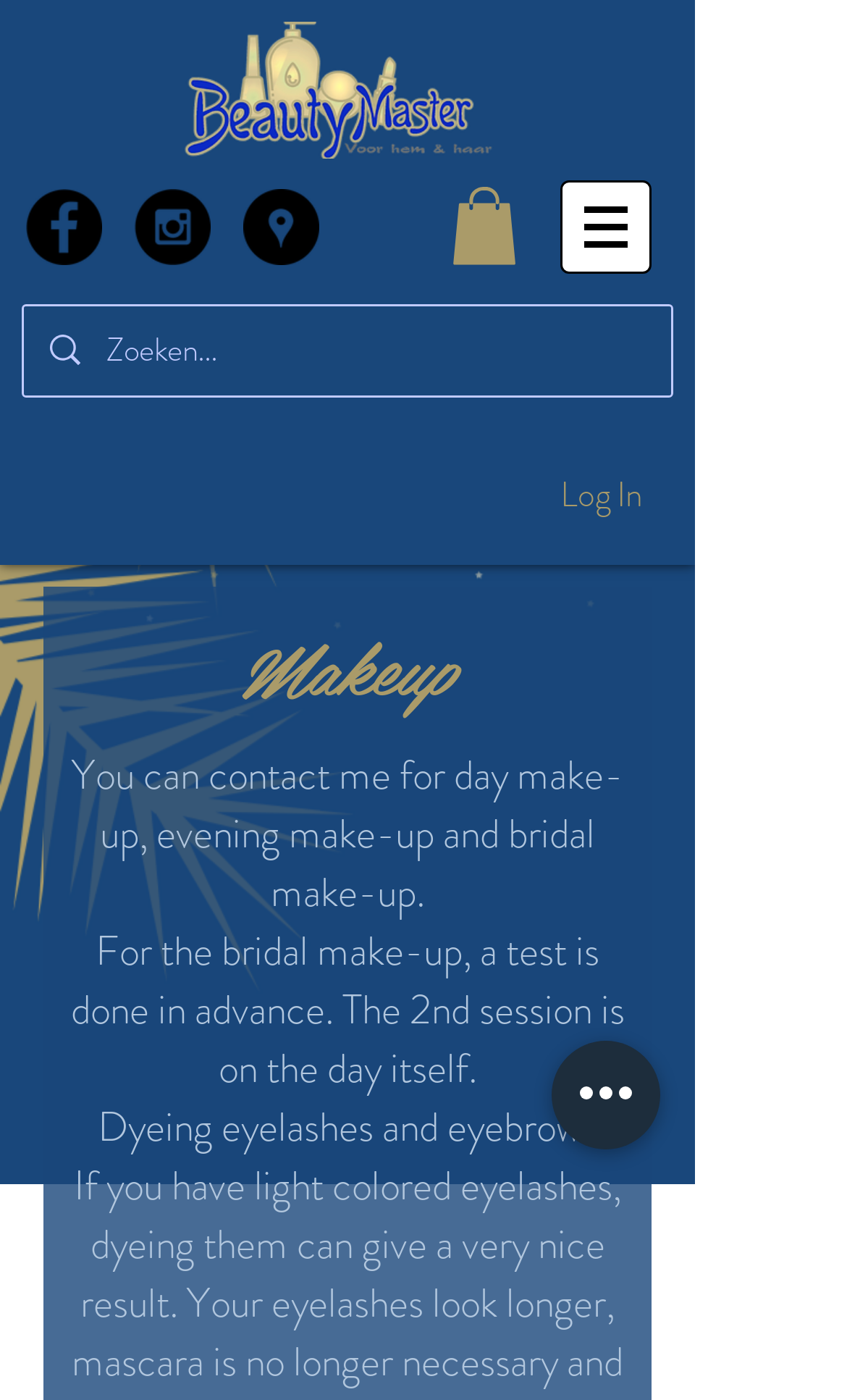What is the main service offered by this website?
From the screenshot, supply a one-word or short-phrase answer.

Makeup services